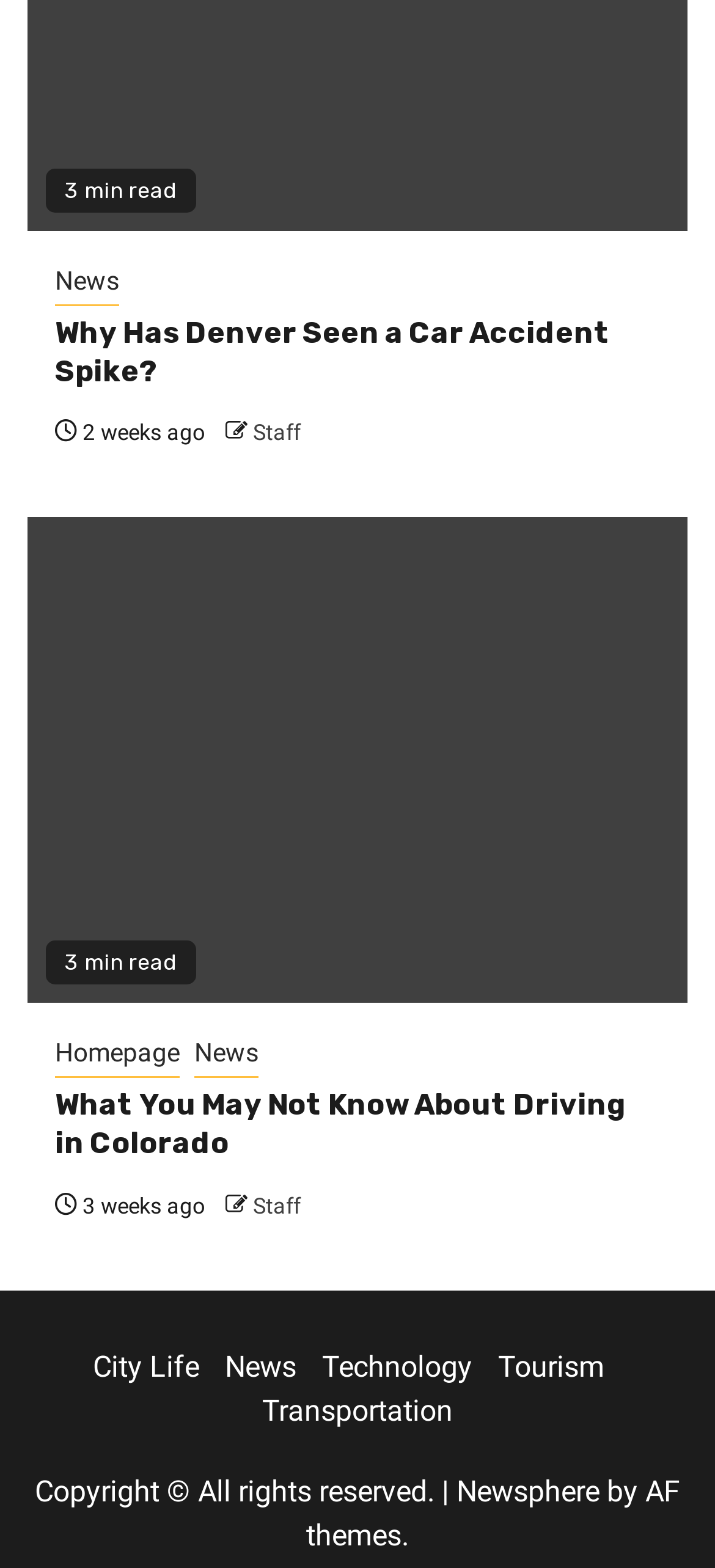Given the following UI element description: "Homepage", find the bounding box coordinates in the webpage screenshot.

[0.077, 0.66, 0.251, 0.688]